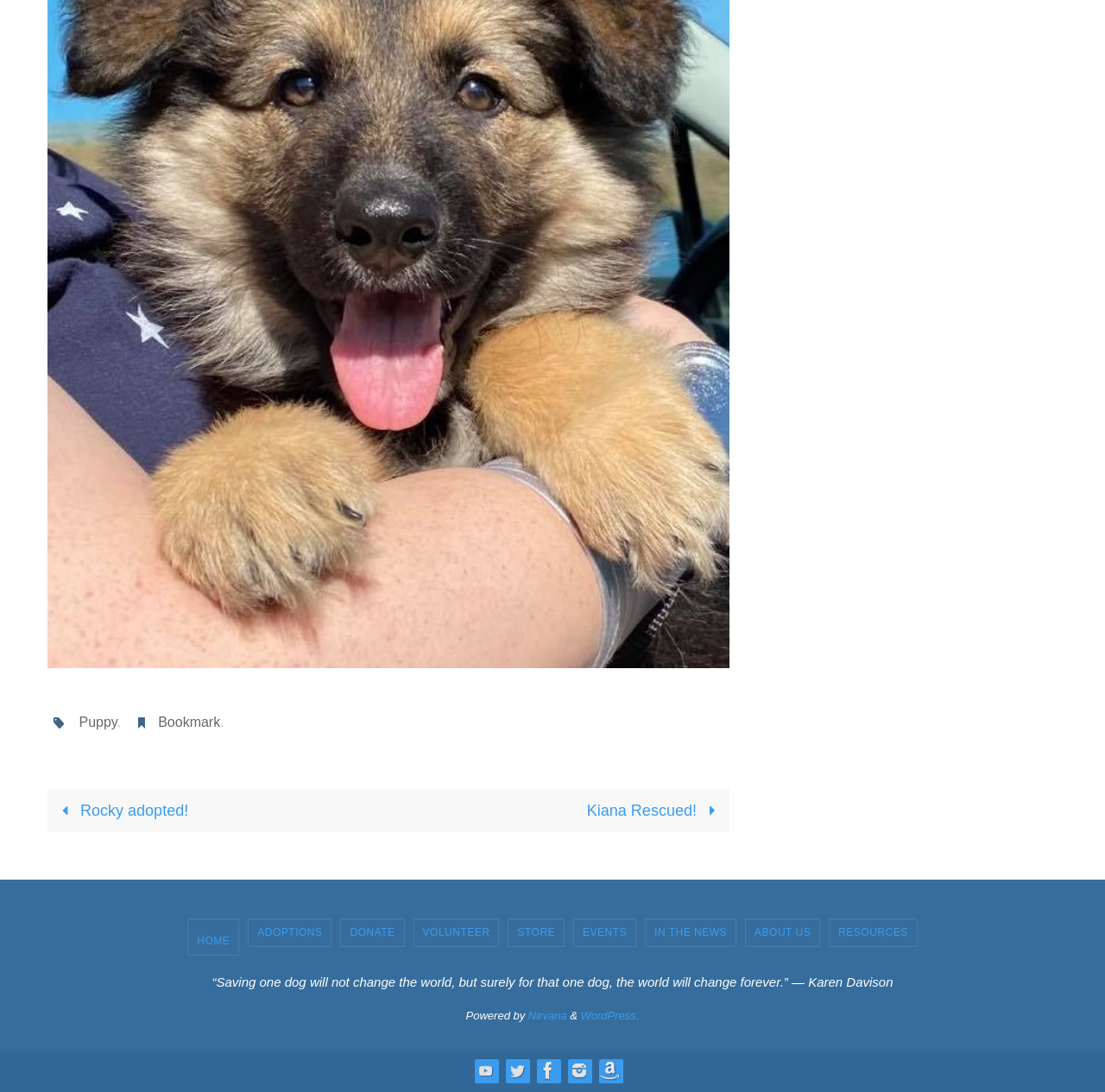Locate the bounding box coordinates of the element that should be clicked to fulfill the instruction: "Read the 'ABOUT US' section".

[0.675, 0.842, 0.742, 0.866]